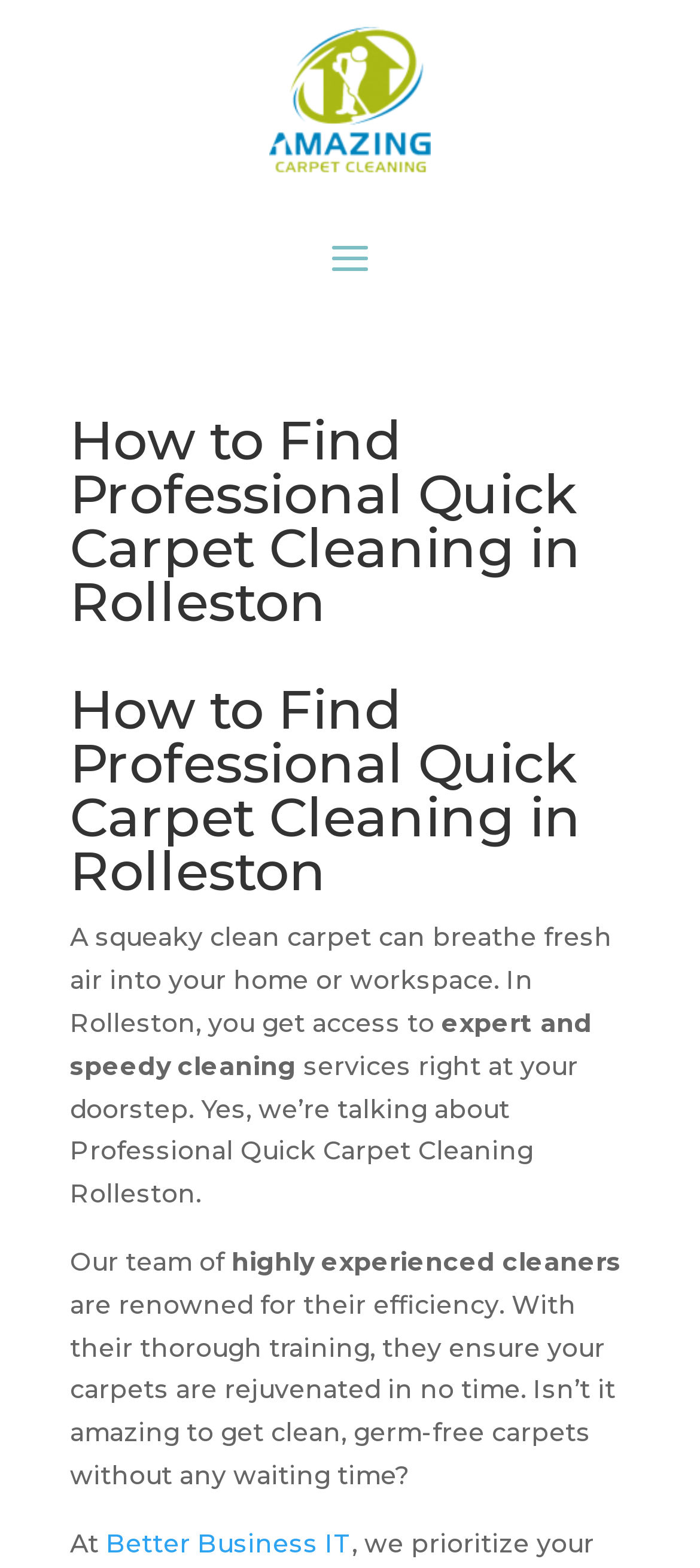Highlight the bounding box of the UI element that corresponds to this description: "alt="logo"".

[0.385, 0.017, 0.615, 0.11]